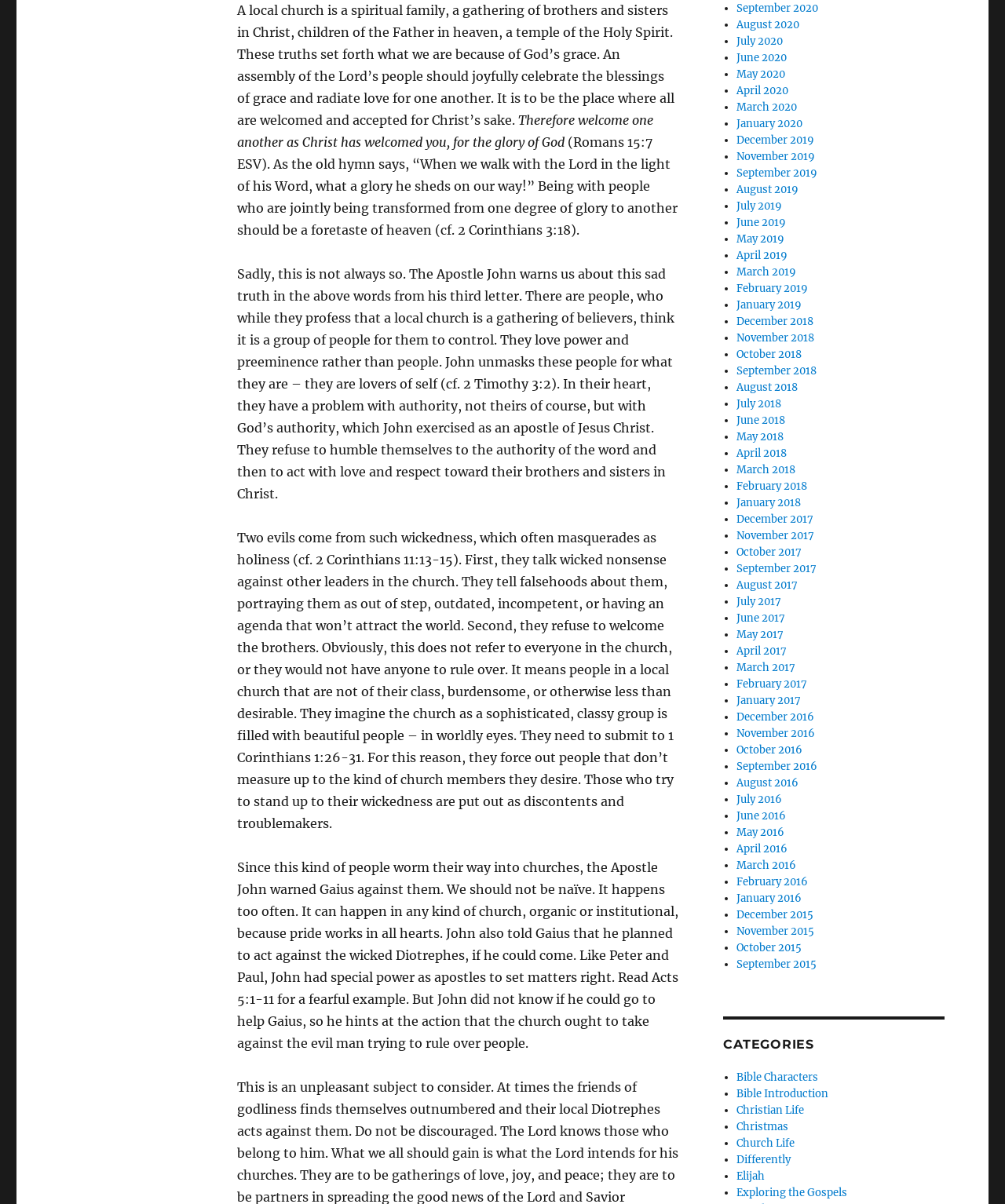Find the bounding box coordinates for the UI element whose description is: "parent_node: DE FR EN IT". The coordinates should be four float numbers between 0 and 1, in the format [left, top, right, bottom].

None